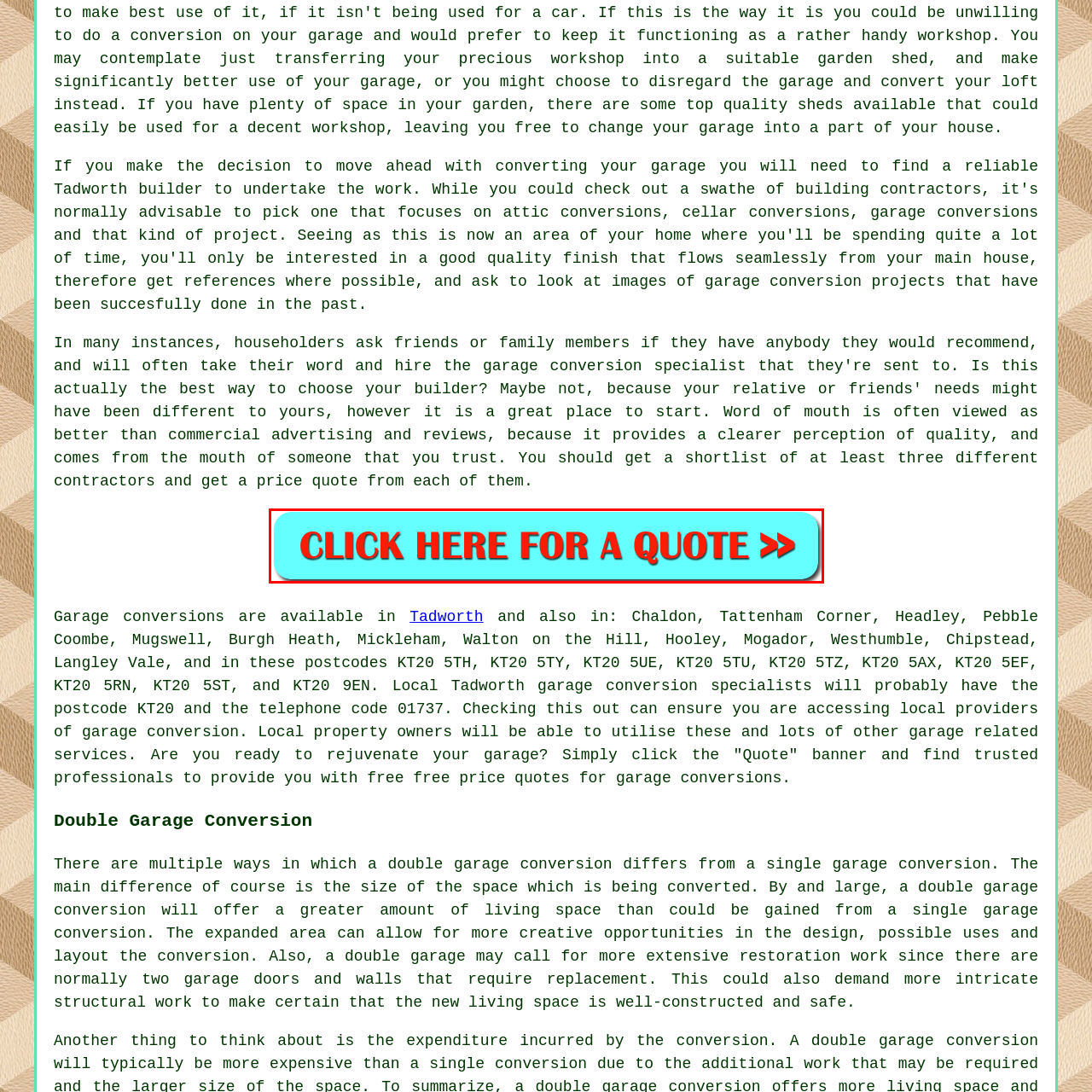Concentrate on the image area surrounded by the red border and answer the following question comprehensively: What is the background color of the call-to-action button?

The call-to-action button is set against a vibrant blue background, which provides a contrasting color to the bold red text of the button, making it more noticeable and attention-grabbing.